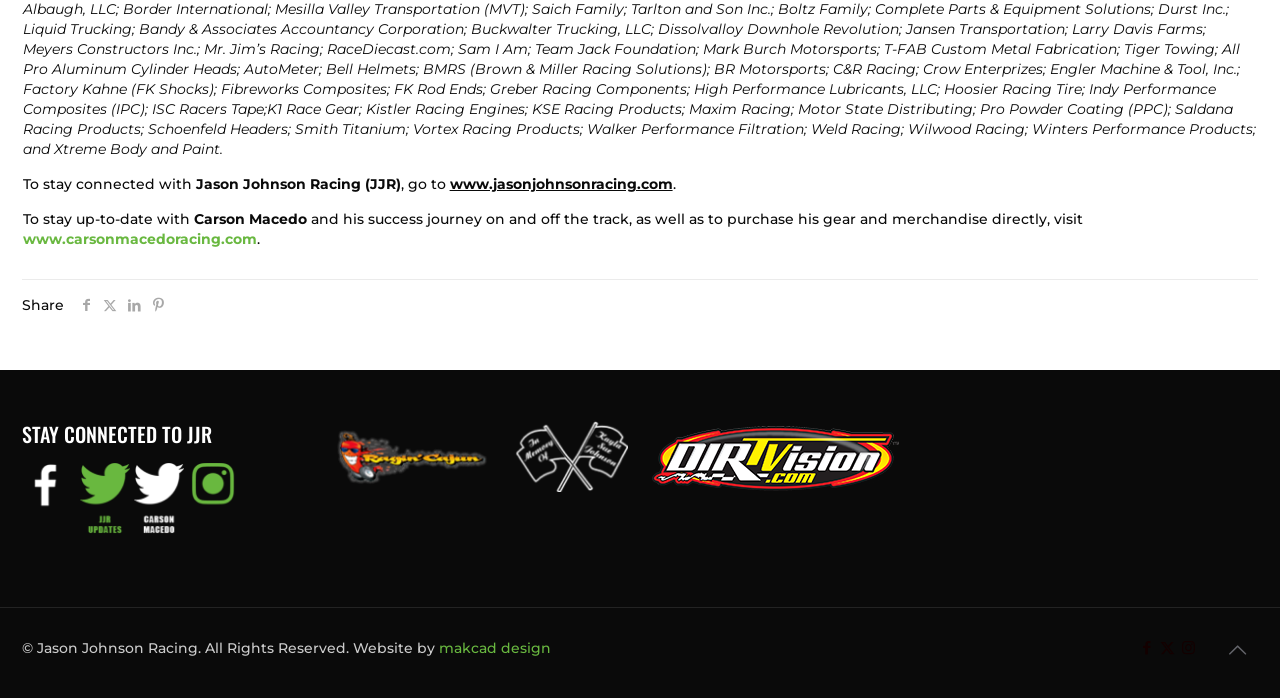What is the name of the company that designed the website?
Look at the screenshot and respond with one word or a short phrase.

makcad design